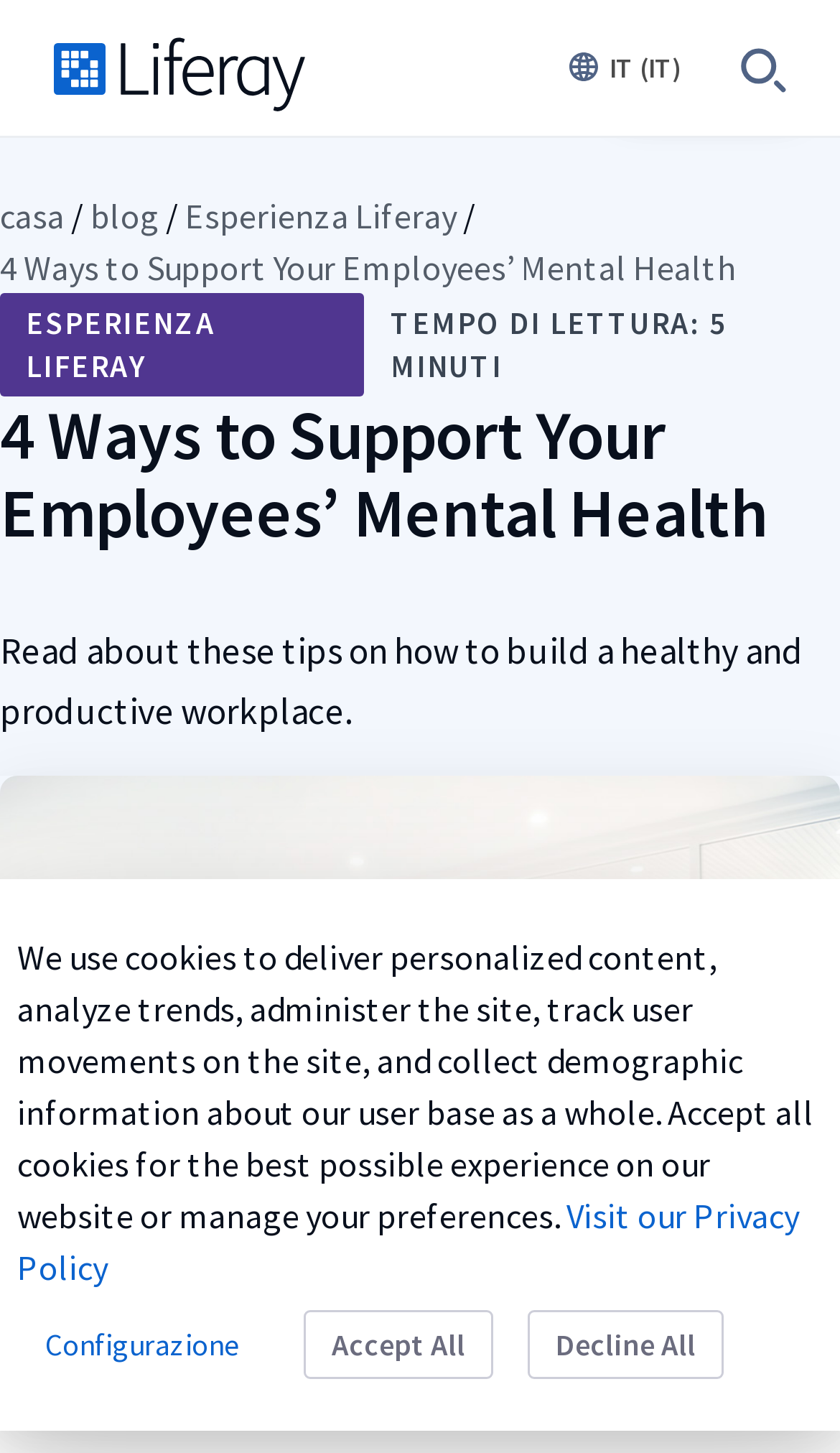Determine the bounding box for the UI element that matches this description: "Esperienza Liferay".

[0.221, 0.13, 0.544, 0.166]